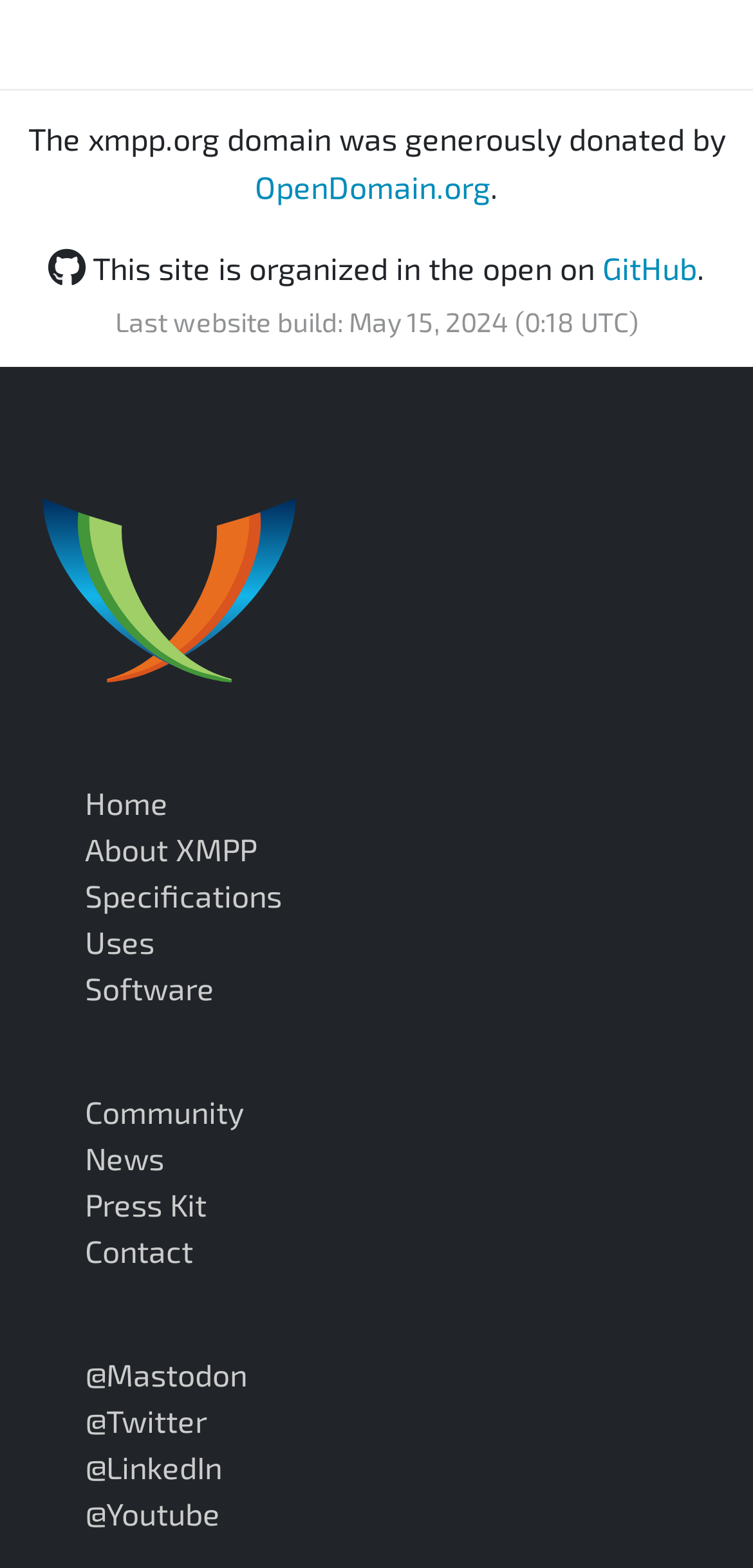Provide the bounding box coordinates for the area that should be clicked to complete the instruction: "Enter your name".

None